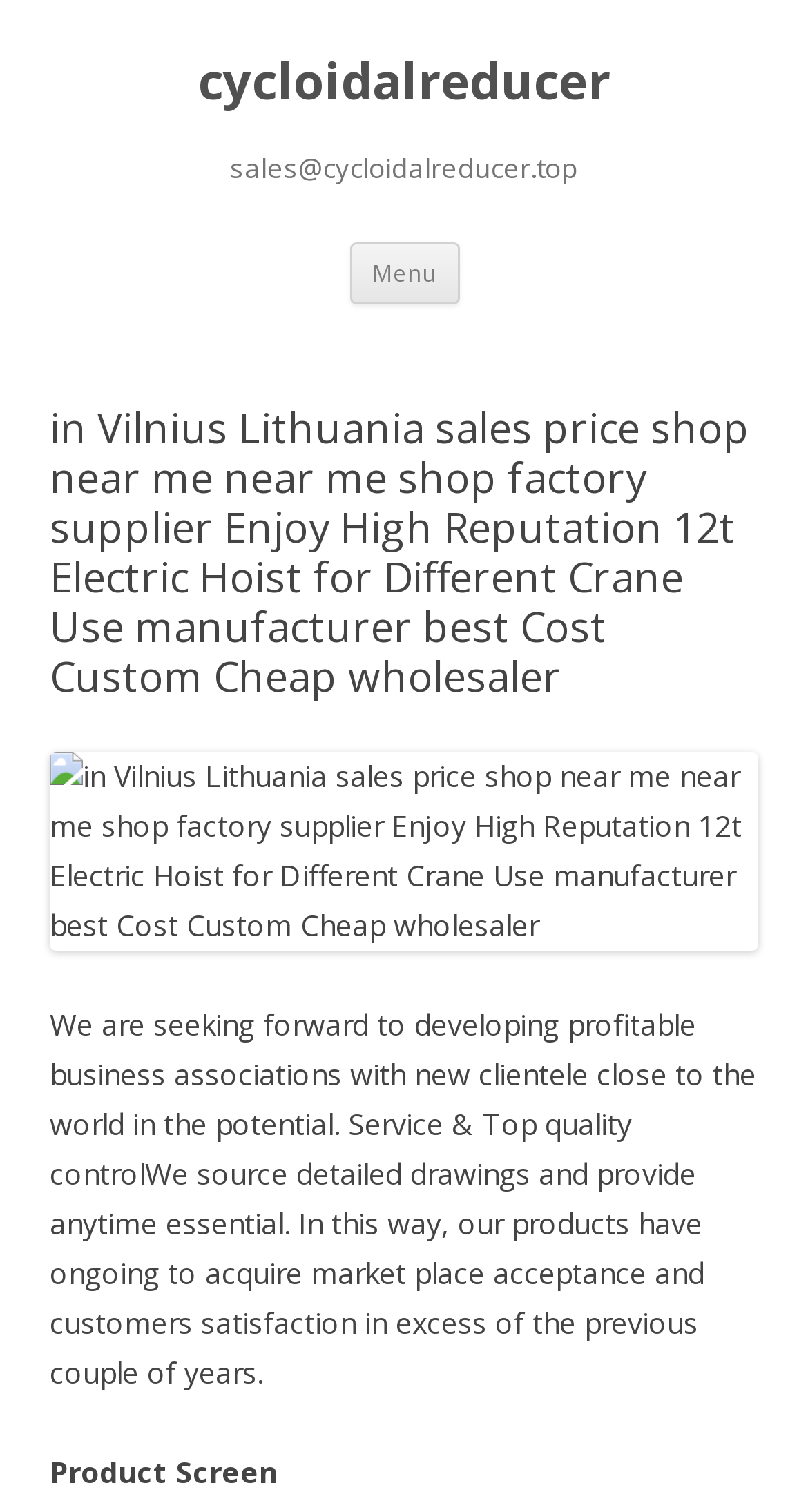Determine the bounding box coordinates for the UI element described. Format the coordinates as (top-left x, top-left y, bottom-right x, bottom-right y) and ensure all values are between 0 and 1. Element description: cycloidalreducer

[0.245, 0.033, 0.755, 0.075]